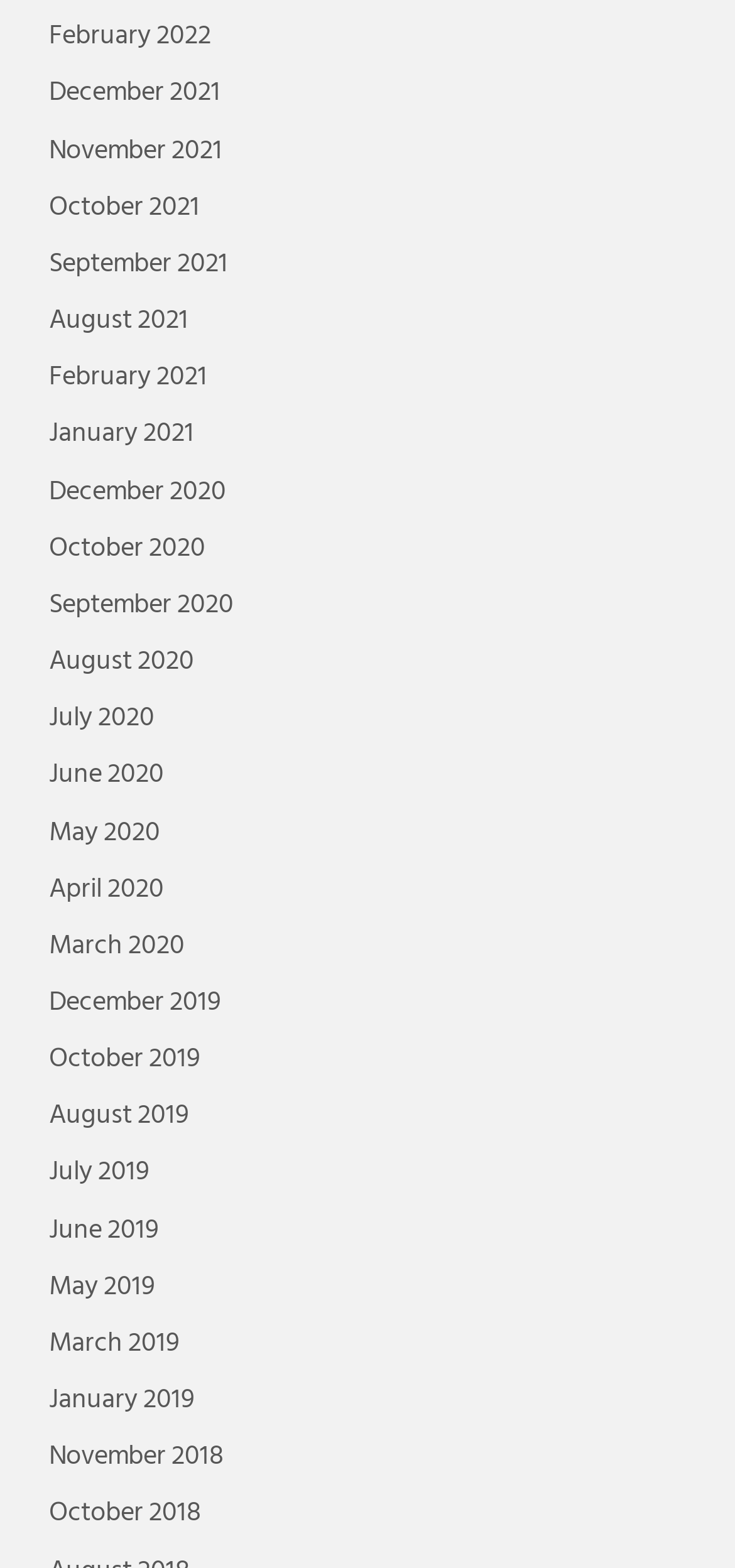Please locate the clickable area by providing the bounding box coordinates to follow this instruction: "view February 2022".

[0.066, 0.01, 0.287, 0.038]